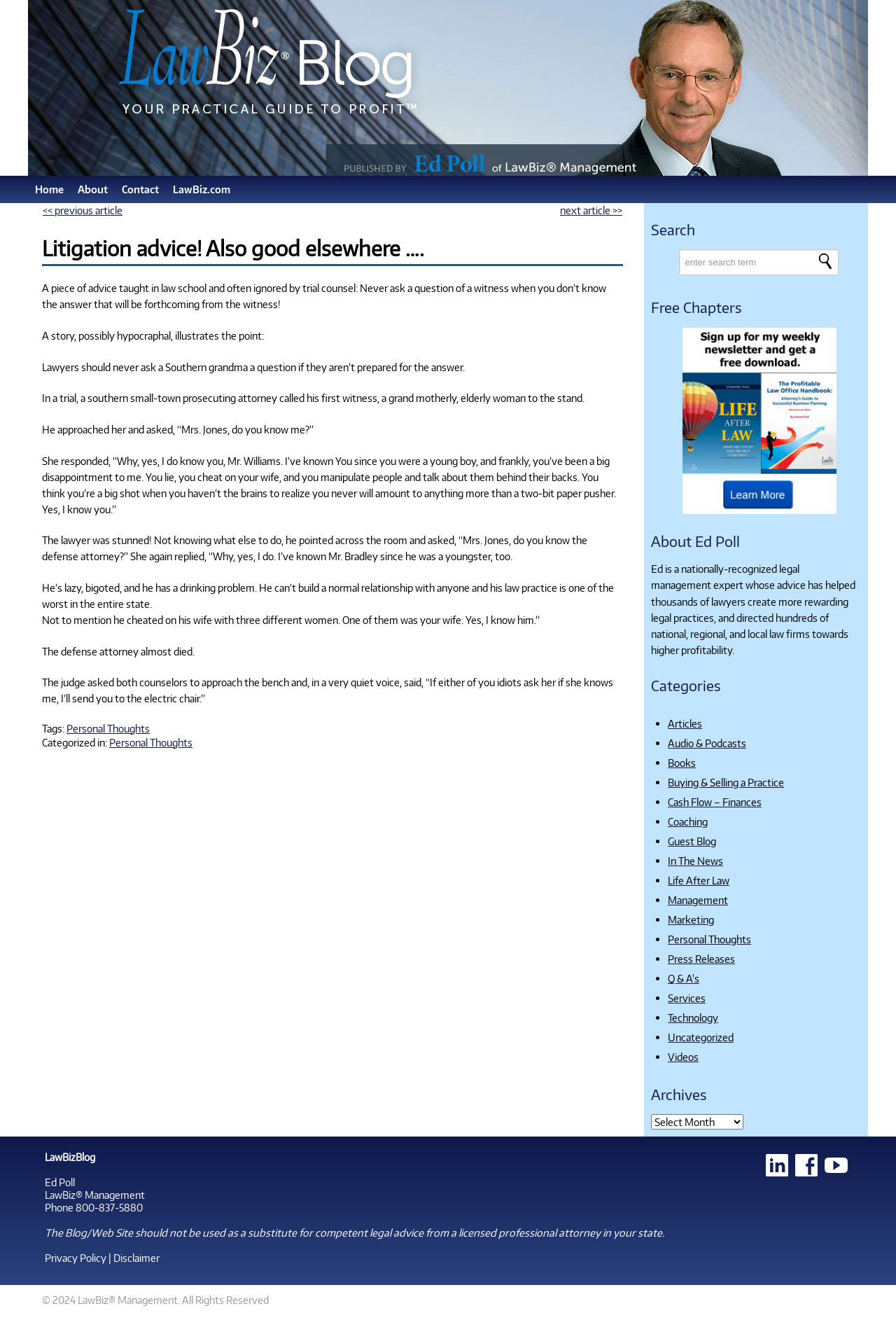Answer the question using only one word or a concise phrase: What is the name of the law firm mentioned on the webpage?

LawBiz